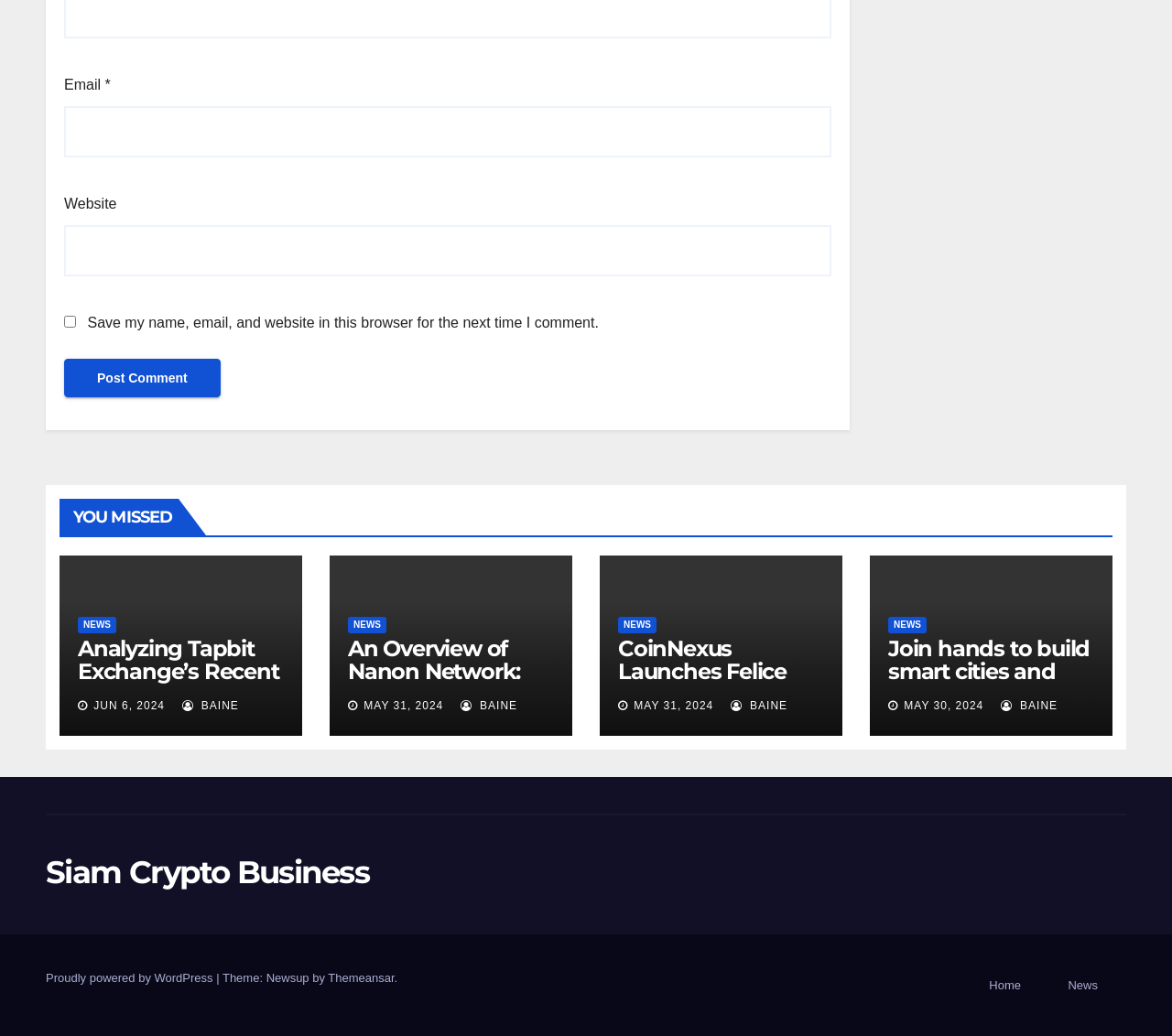What is the purpose of the checkbox?
Provide a detailed and extensive answer to the question.

The checkbox is labeled 'Save my name, email, and website in this browser for the next time I comment.' This suggests that its purpose is to save the user's comment information for future use.